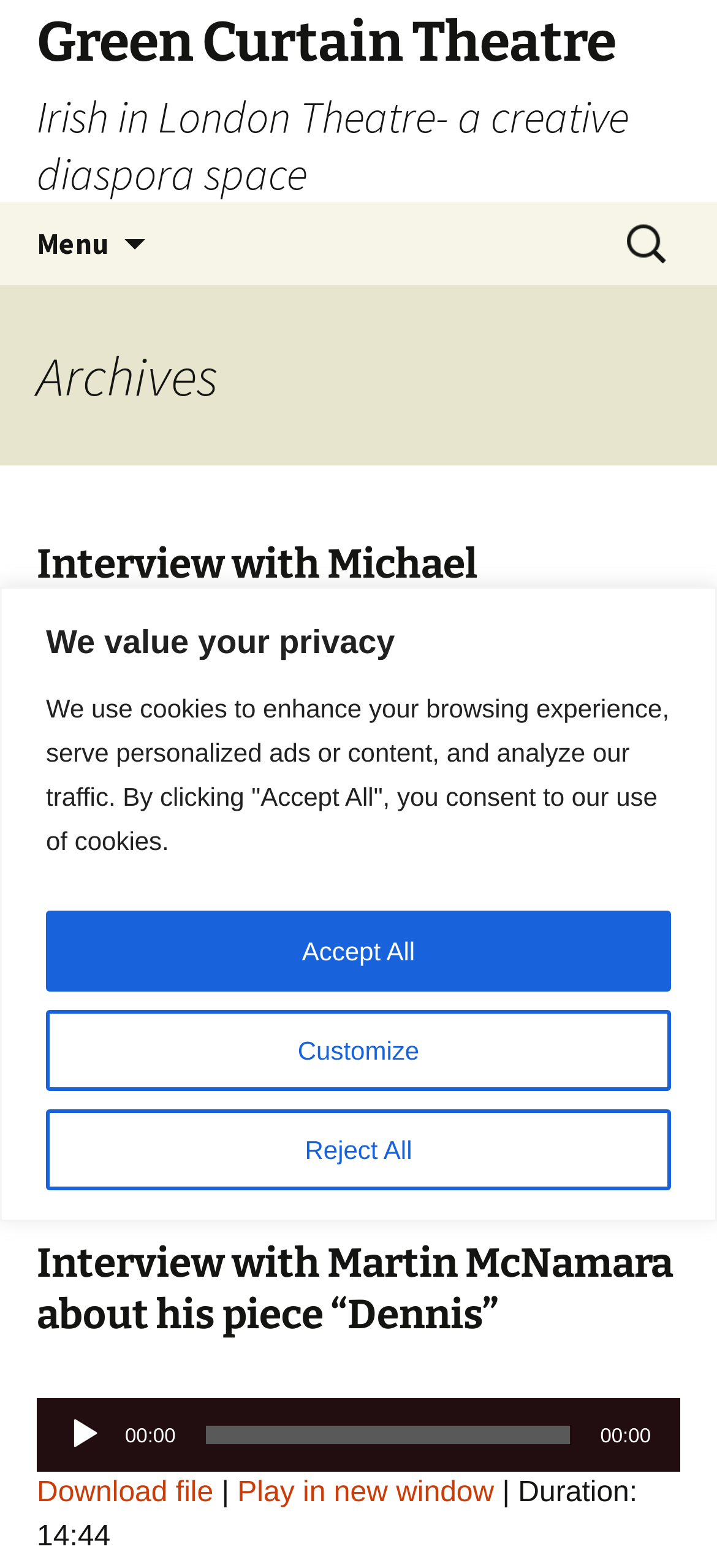Give the bounding box coordinates for the element described as: "00:00".

[0.286, 0.497, 0.796, 0.509]